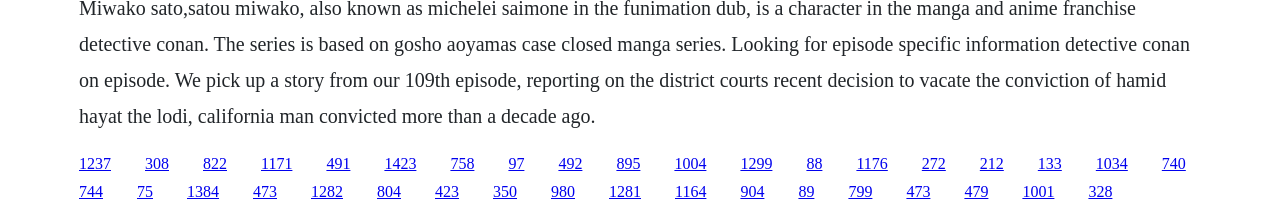Locate the bounding box coordinates of the clickable area needed to fulfill the instruction: "click the link at the bottom left".

[0.062, 0.853, 0.08, 0.932]